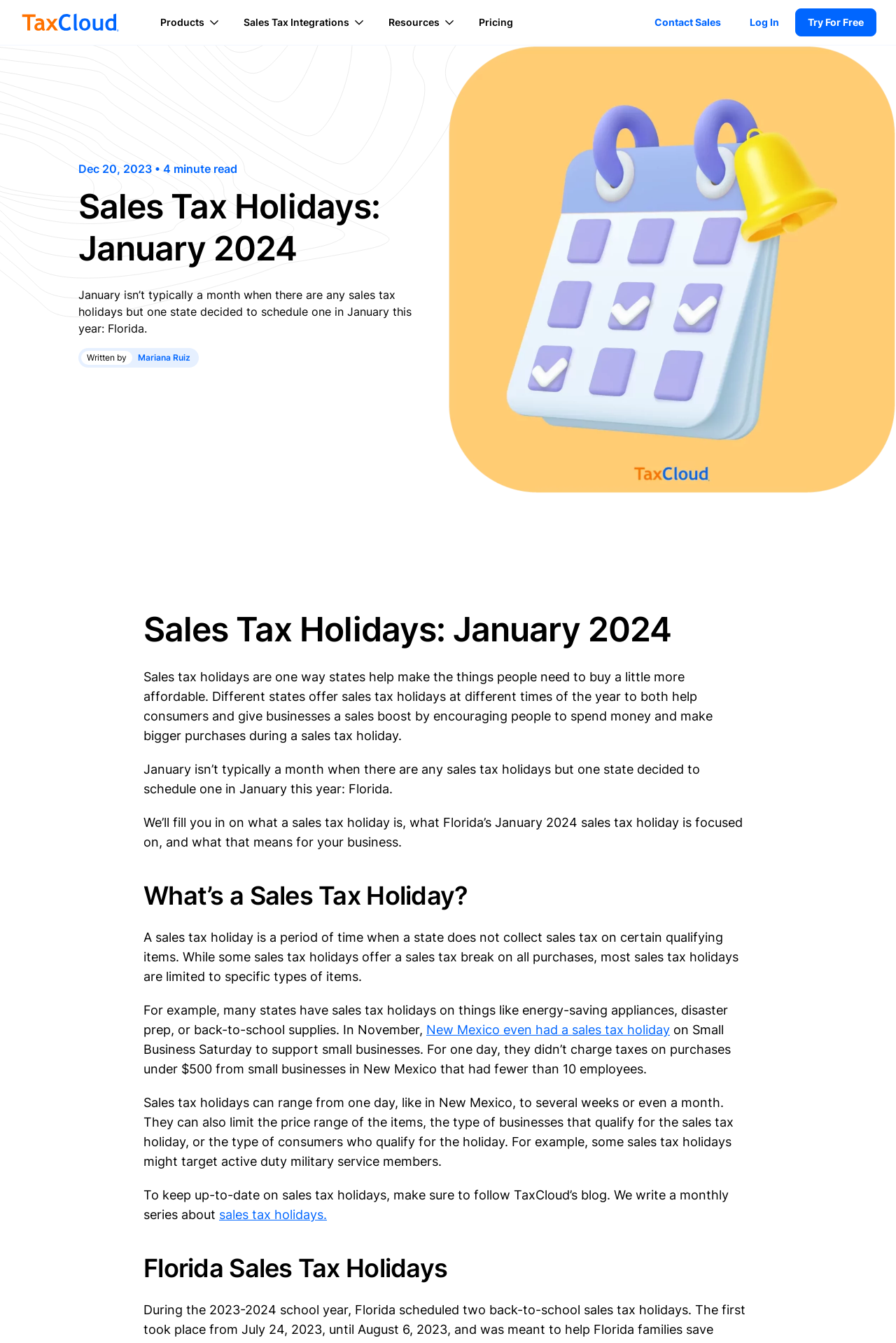Locate the heading on the webpage and return its text.

Sales Tax Holidays: January 2024